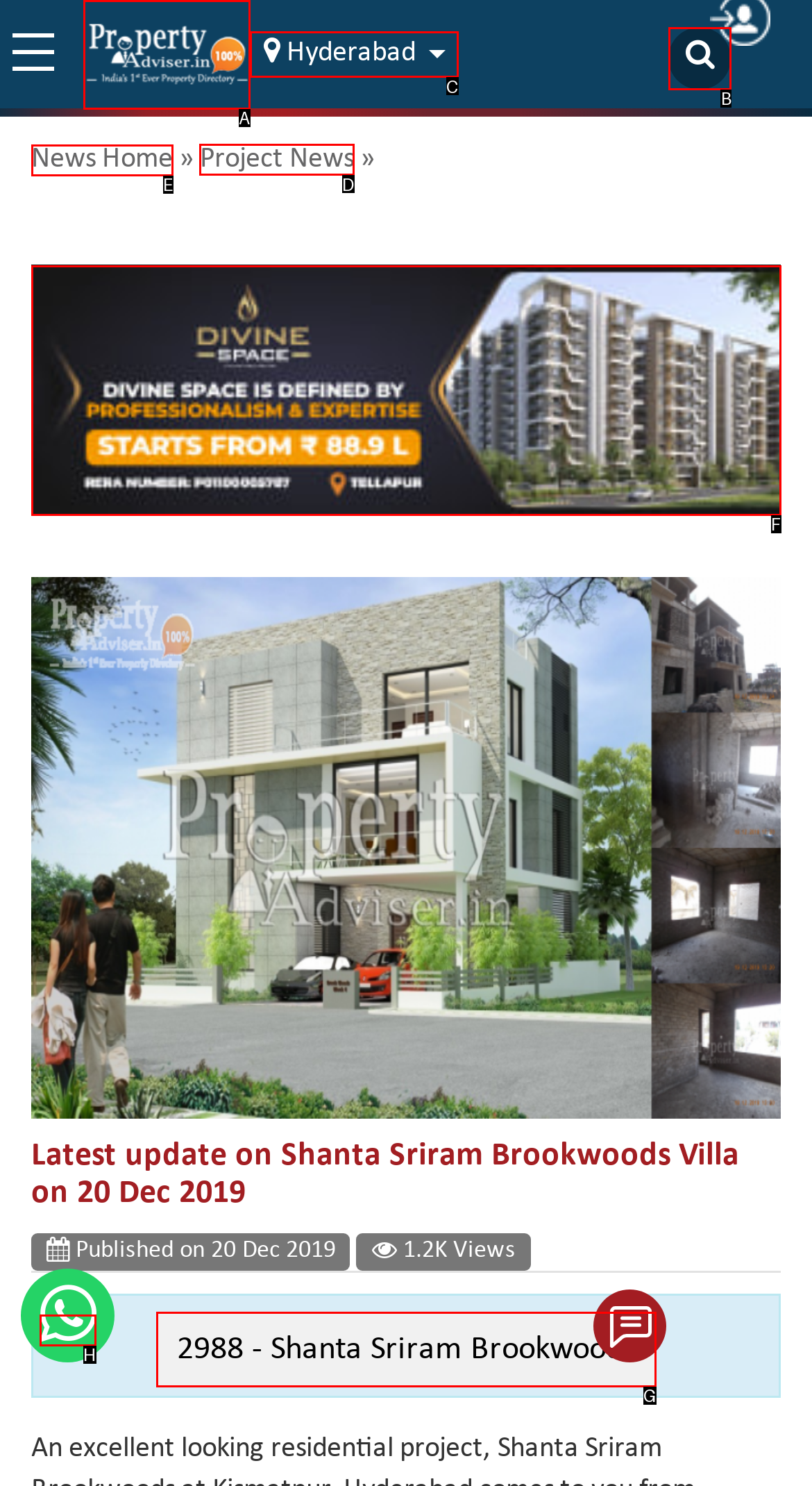Specify which element within the red bounding boxes should be clicked for this task: View project news Respond with the letter of the correct option.

D